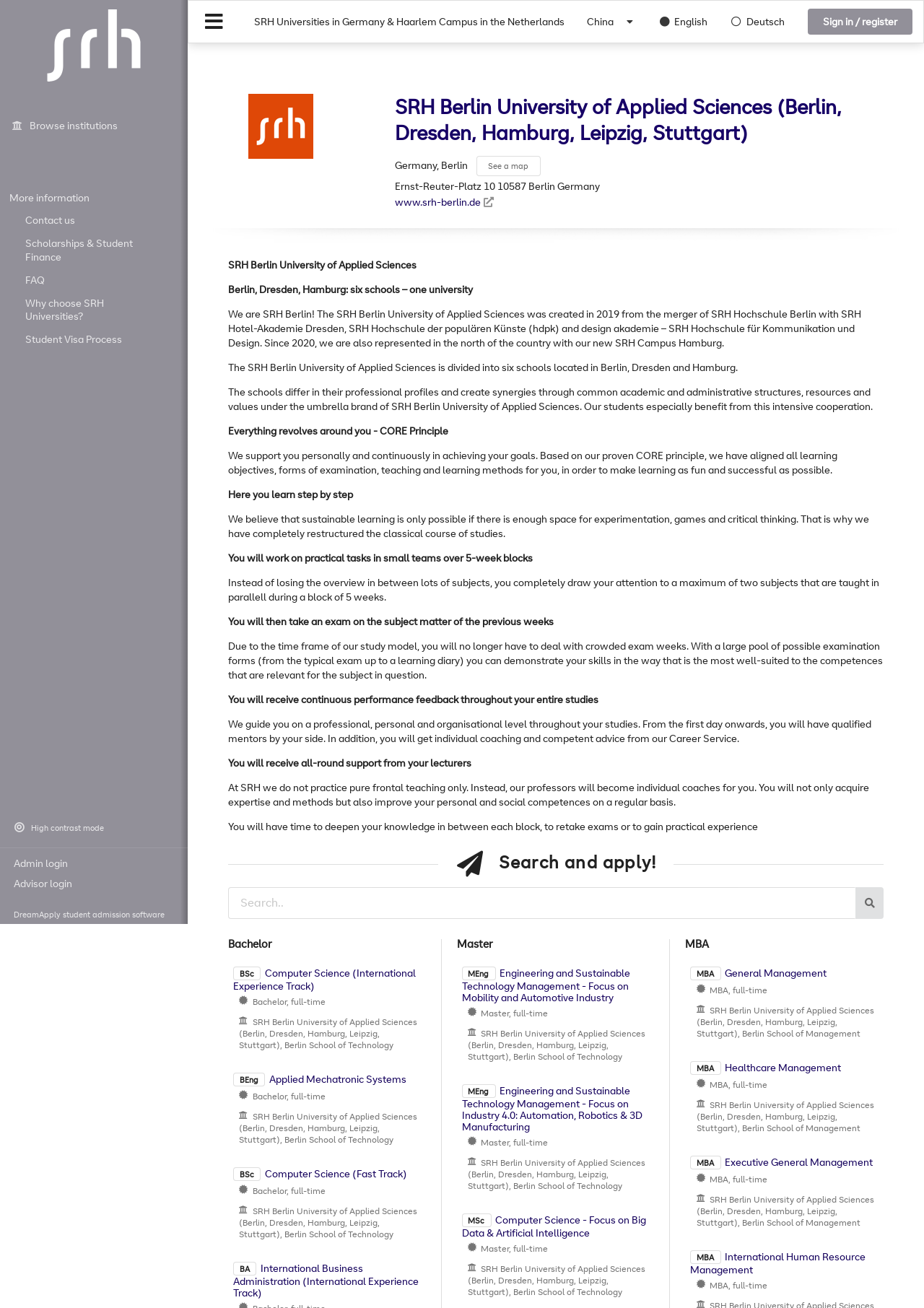What is the format of the study model at SRH Berlin University of Applied Sciences?
Refer to the image and provide a detailed answer to the question.

I found the answer by reading the text 'You will work on practical tasks in small teams over 5-week blocks' which is located in the middle of the webpage.